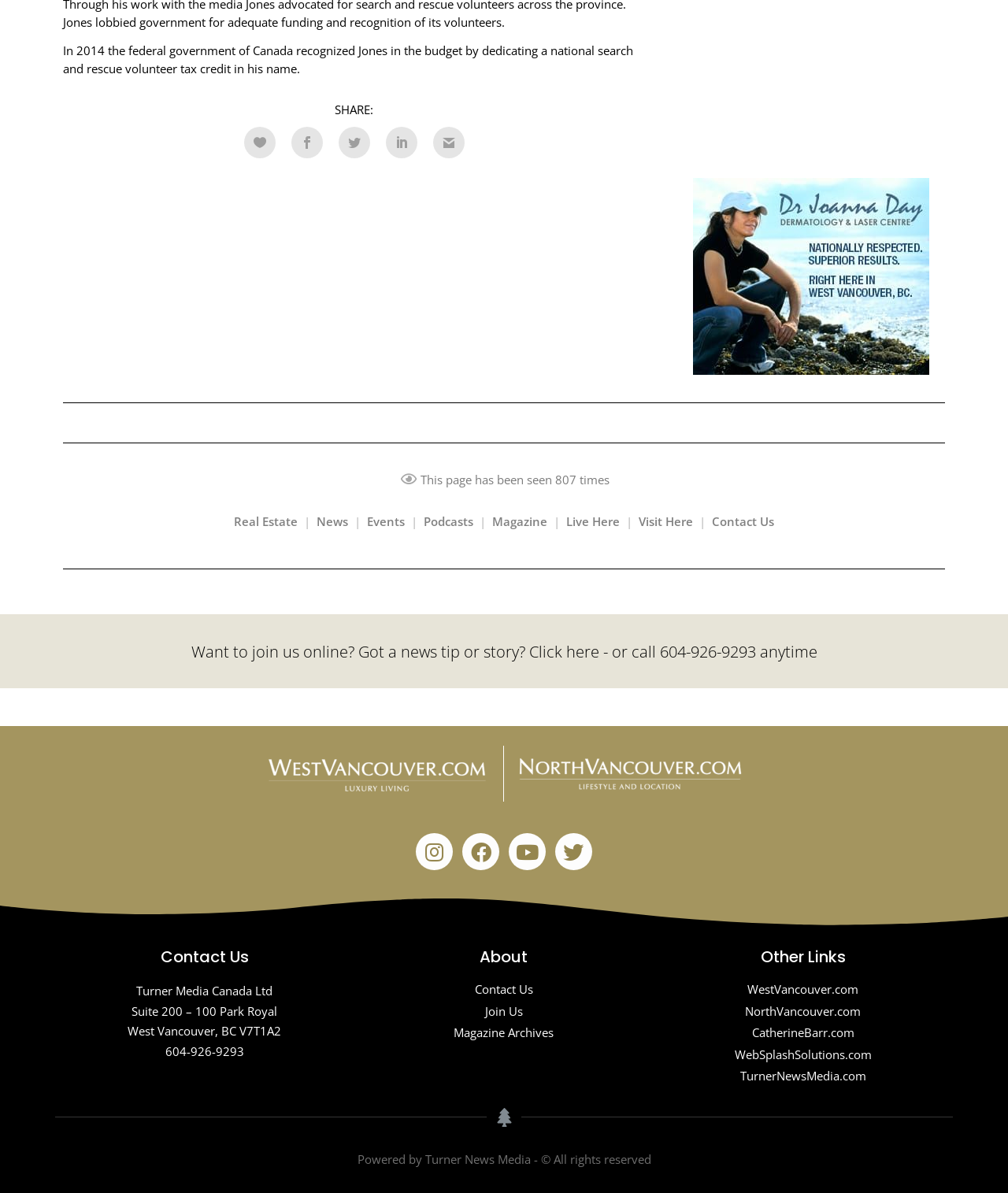Using the details from the image, please elaborate on the following question: What is the name of the person mentioned in the first paragraph?

I read the first paragraph and found the name 'Jones' mentioned in the context of a national search and rescue volunteer tax credit.